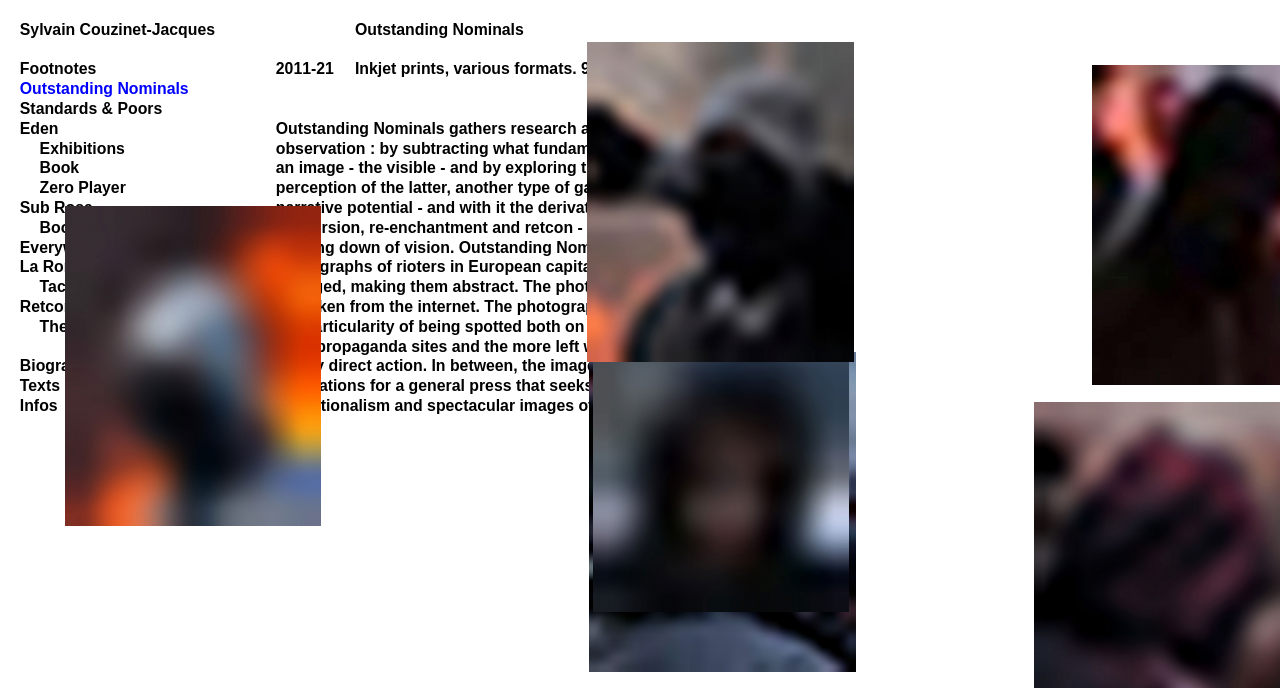Please identify the bounding box coordinates of the clickable area that will allow you to execute the instruction: "Contact through Let’s Talk".

None